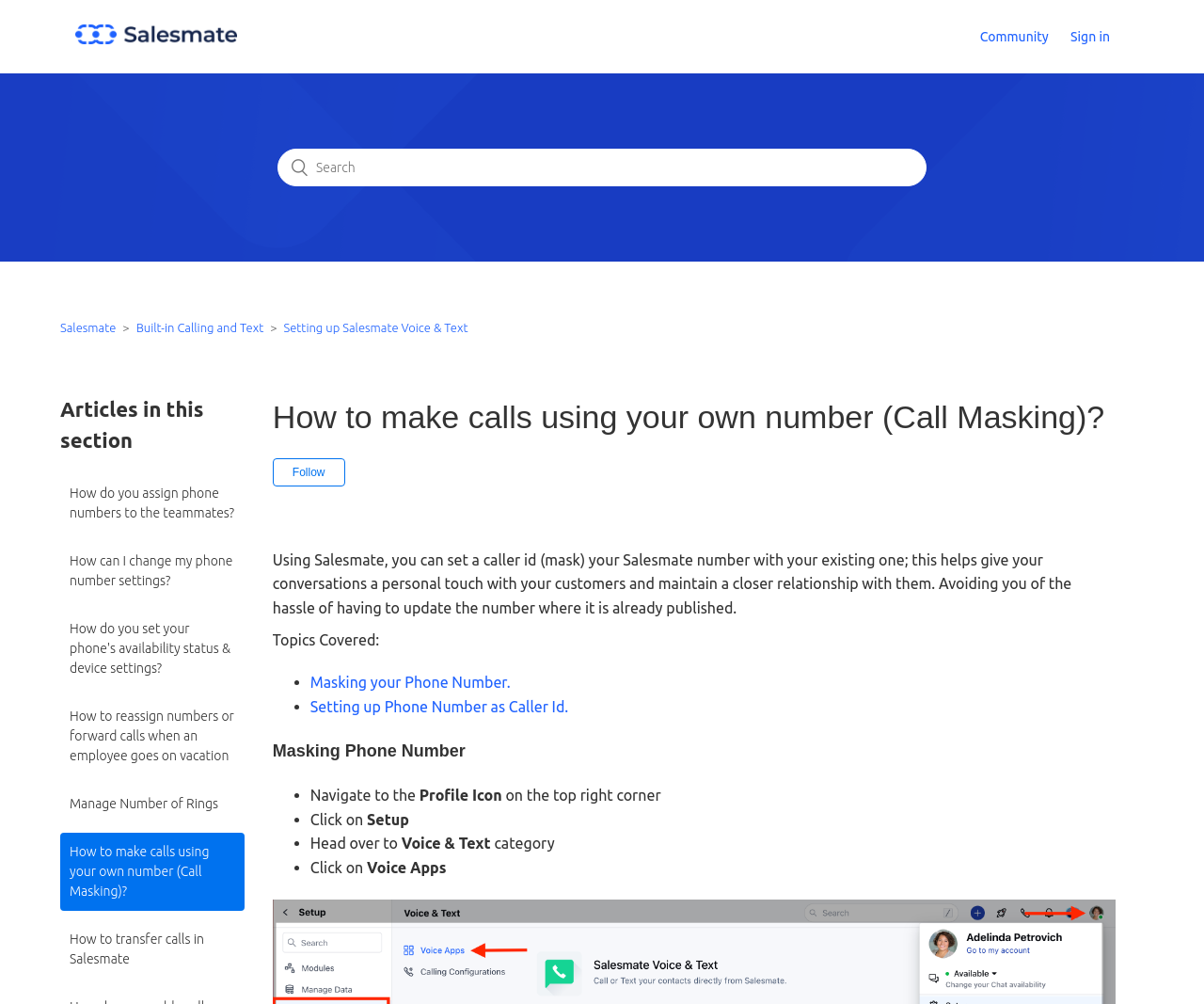Please give a succinct answer using a single word or phrase:
How many topics are covered in this article?

2